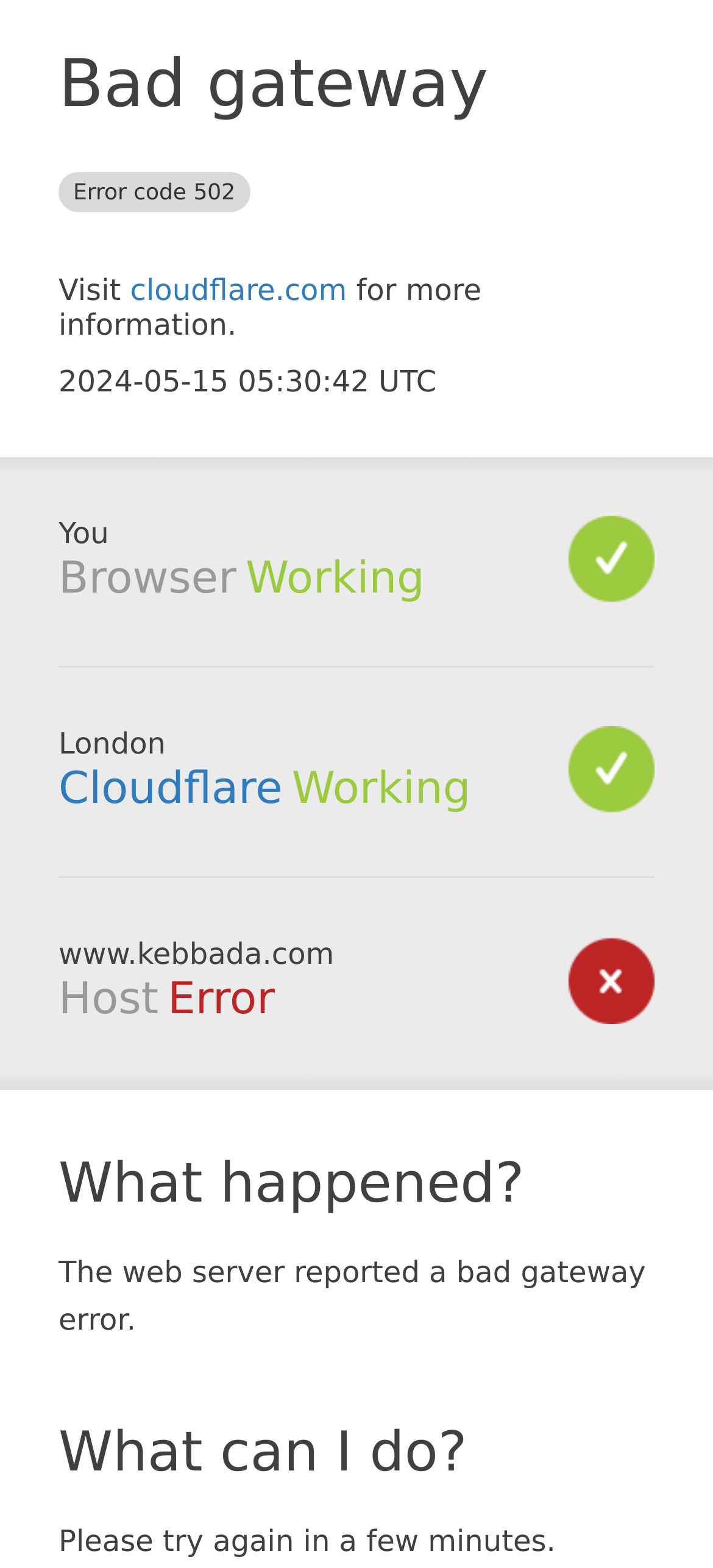Predict the bounding box of the UI element based on the description: "Cloudflare". The coordinates should be four float numbers between 0 and 1, formatted as [left, top, right, bottom].

[0.082, 0.49, 0.396, 0.523]